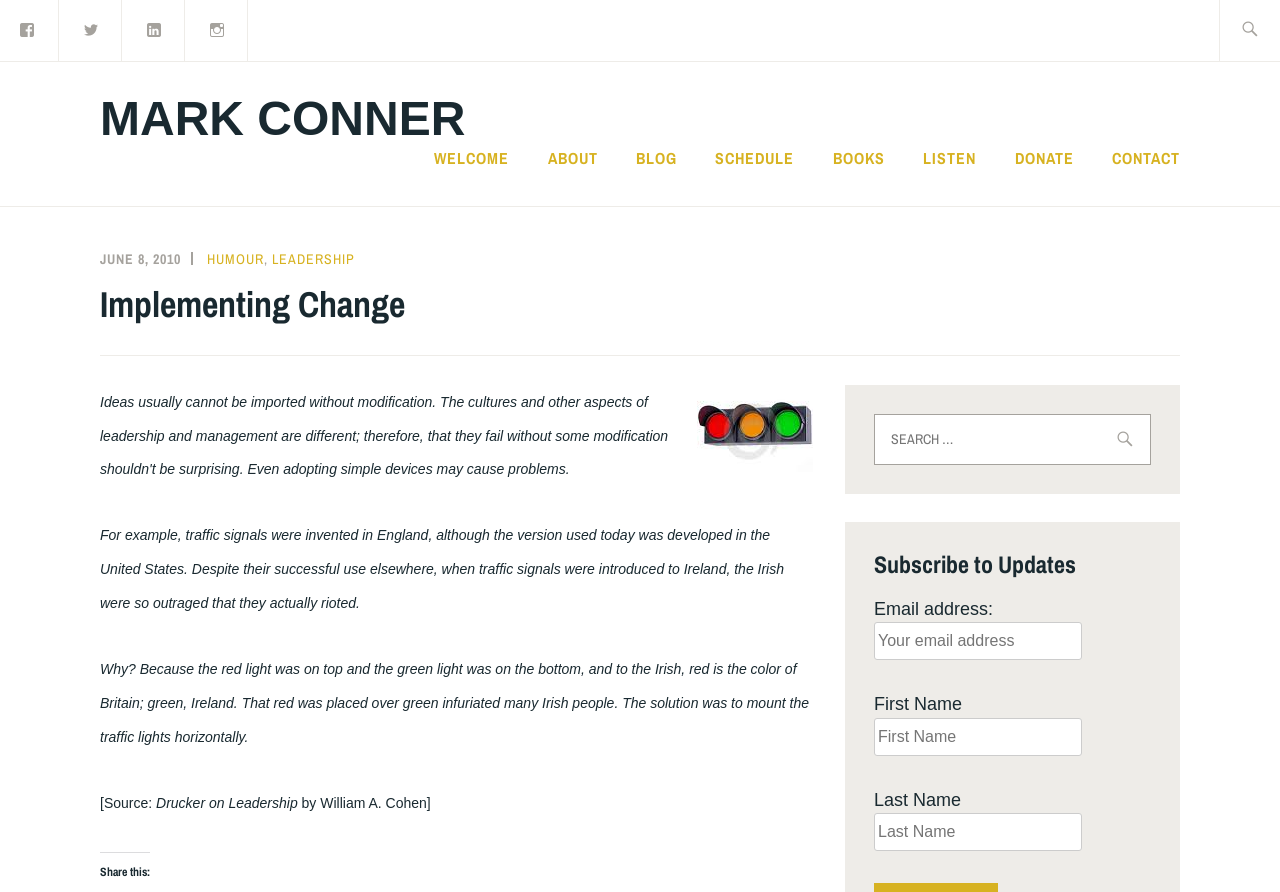What is the author's name?
Using the image, answer in one word or phrase.

Mark Conner